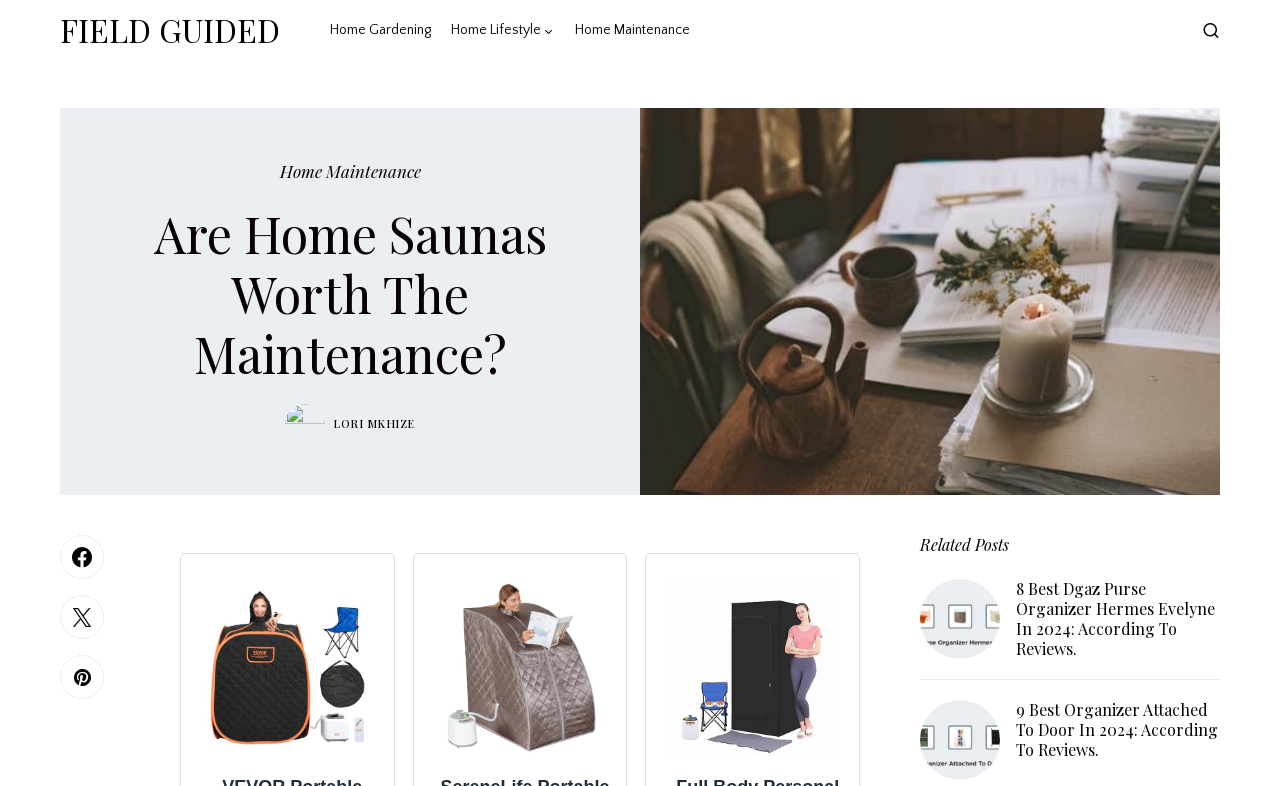Could you provide the bounding box coordinates for the portion of the screen to click to complete this instruction: "Click on the 'LORI MKHIZE' link"?

[0.26, 0.529, 0.324, 0.55]